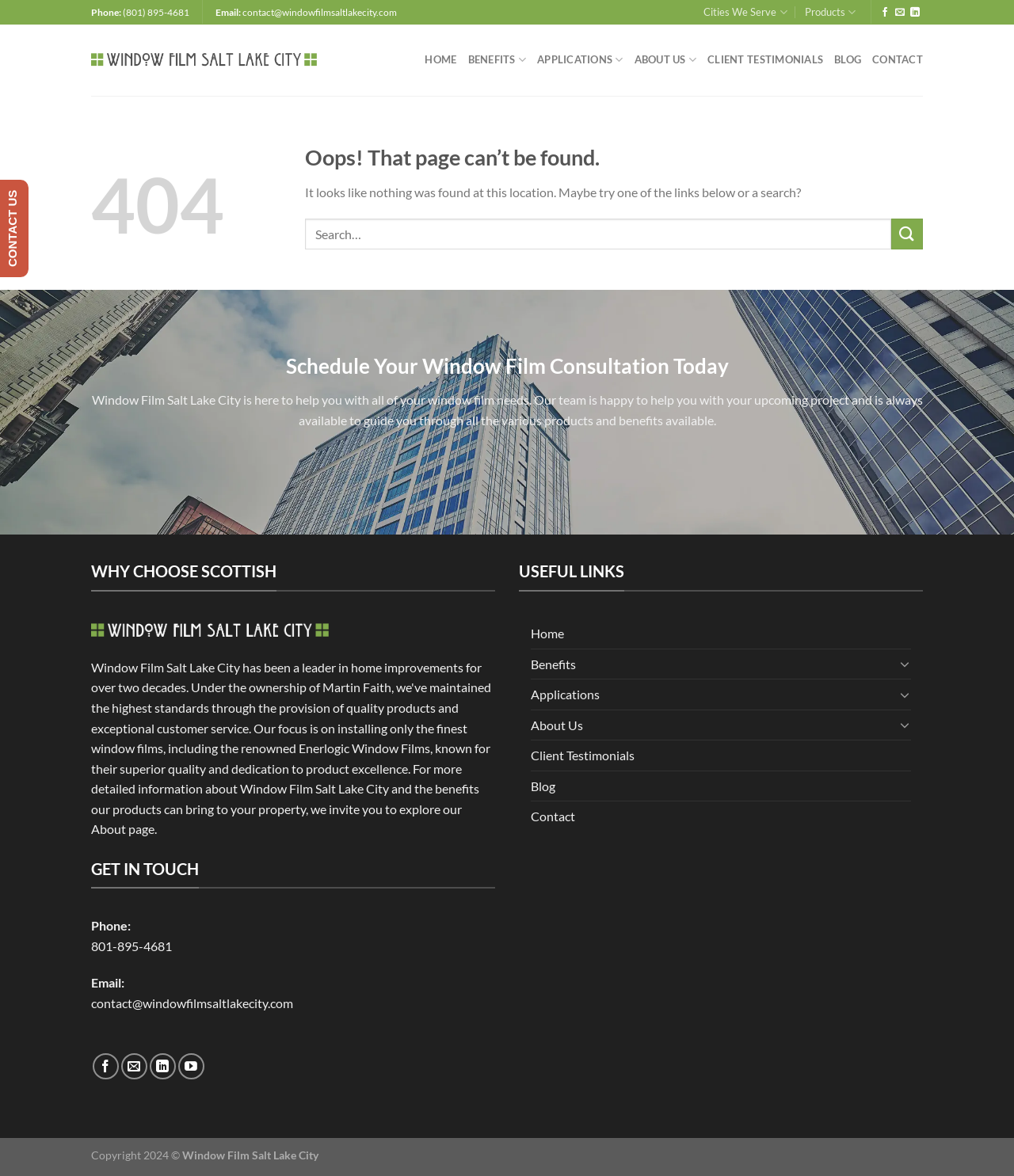Locate the bounding box coordinates of the area you need to click to fulfill this instruction: 'Read client testimonials'. The coordinates must be in the form of four float numbers ranging from 0 to 1: [left, top, right, bottom].

[0.698, 0.037, 0.812, 0.065]